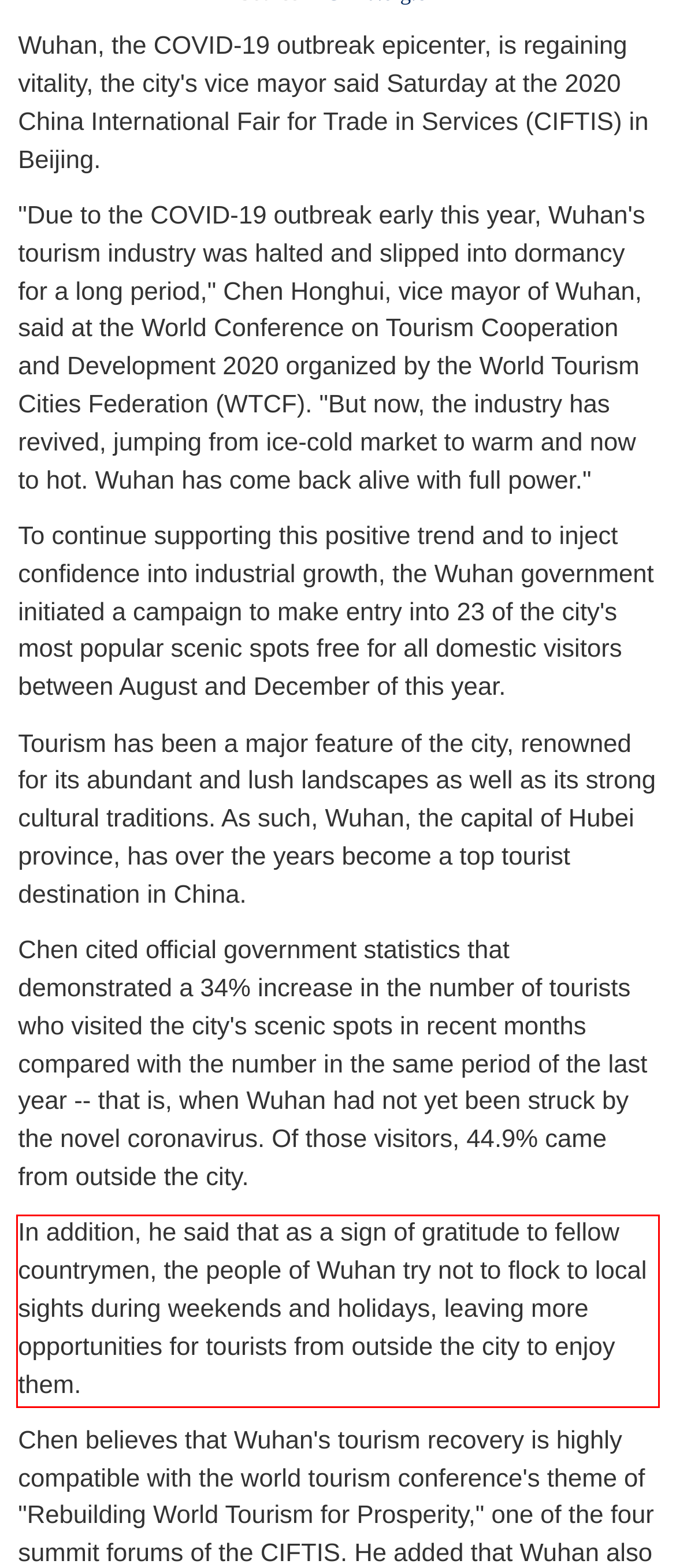Please recognize and transcribe the text located inside the red bounding box in the webpage image.

In addition, he said that as a sign of gratitude to fellow countrymen, the people of Wuhan try not to flock to local sights during weekends and holidays, leaving more opportunities for tourists from outside the city to enjoy them.